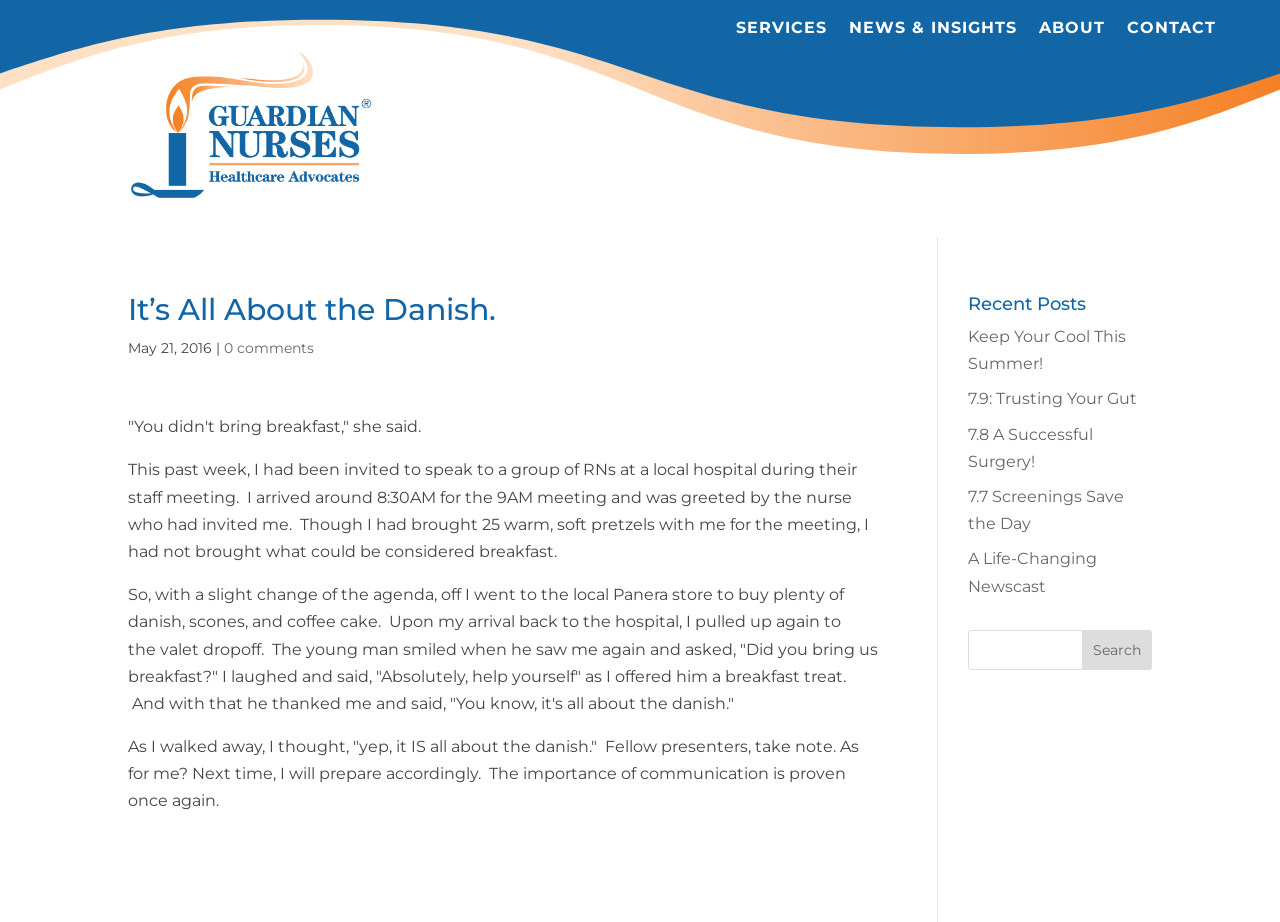Highlight the bounding box coordinates of the region I should click on to meet the following instruction: "Click on the 'SERVICES' link".

[0.575, 0.019, 0.646, 0.05]